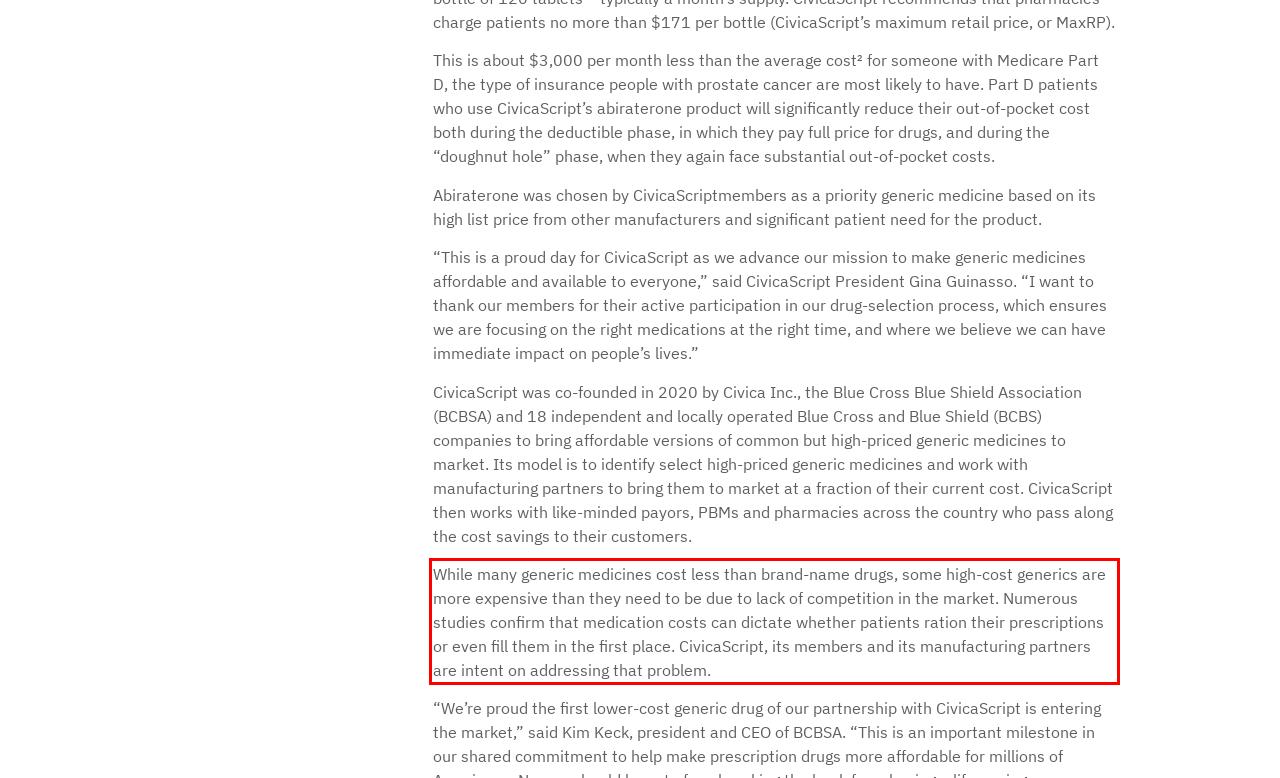Extract and provide the text found inside the red rectangle in the screenshot of the webpage.

While many generic medicines cost less than brand-name drugs, some high-cost generics are more expensive than they need to be due to lack of competition in the market. Numerous studies confirm that medication costs can dictate whether patients ration their prescriptions or even fill them in the first place. CivicaScript, its members and its manufacturing partners are intent on addressing that problem.